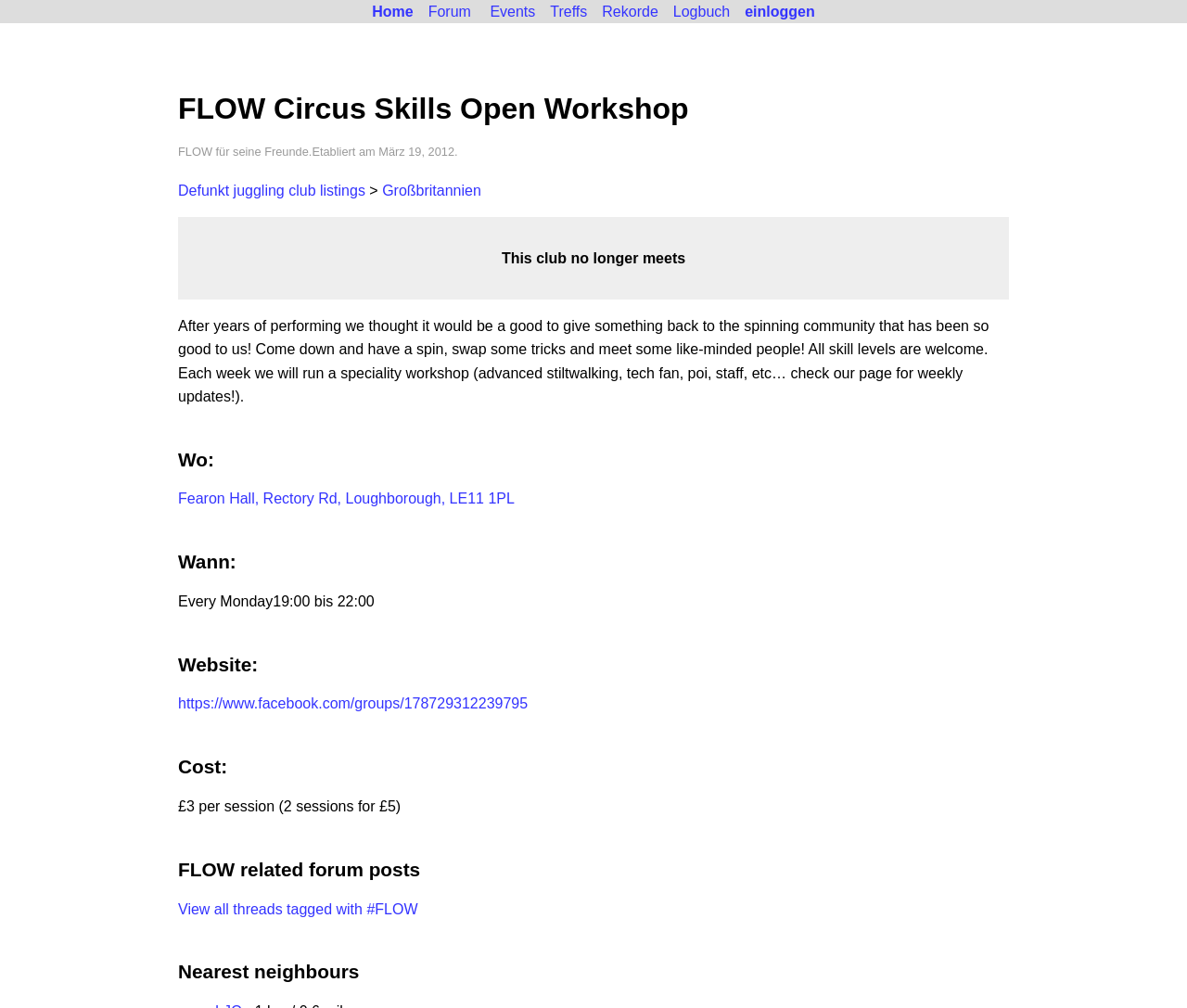Determine the bounding box coordinates of the clickable region to execute the instruction: "view events". The coordinates should be four float numbers between 0 and 1, denoted as [left, top, right, bottom].

[0.407, 0.002, 0.457, 0.021]